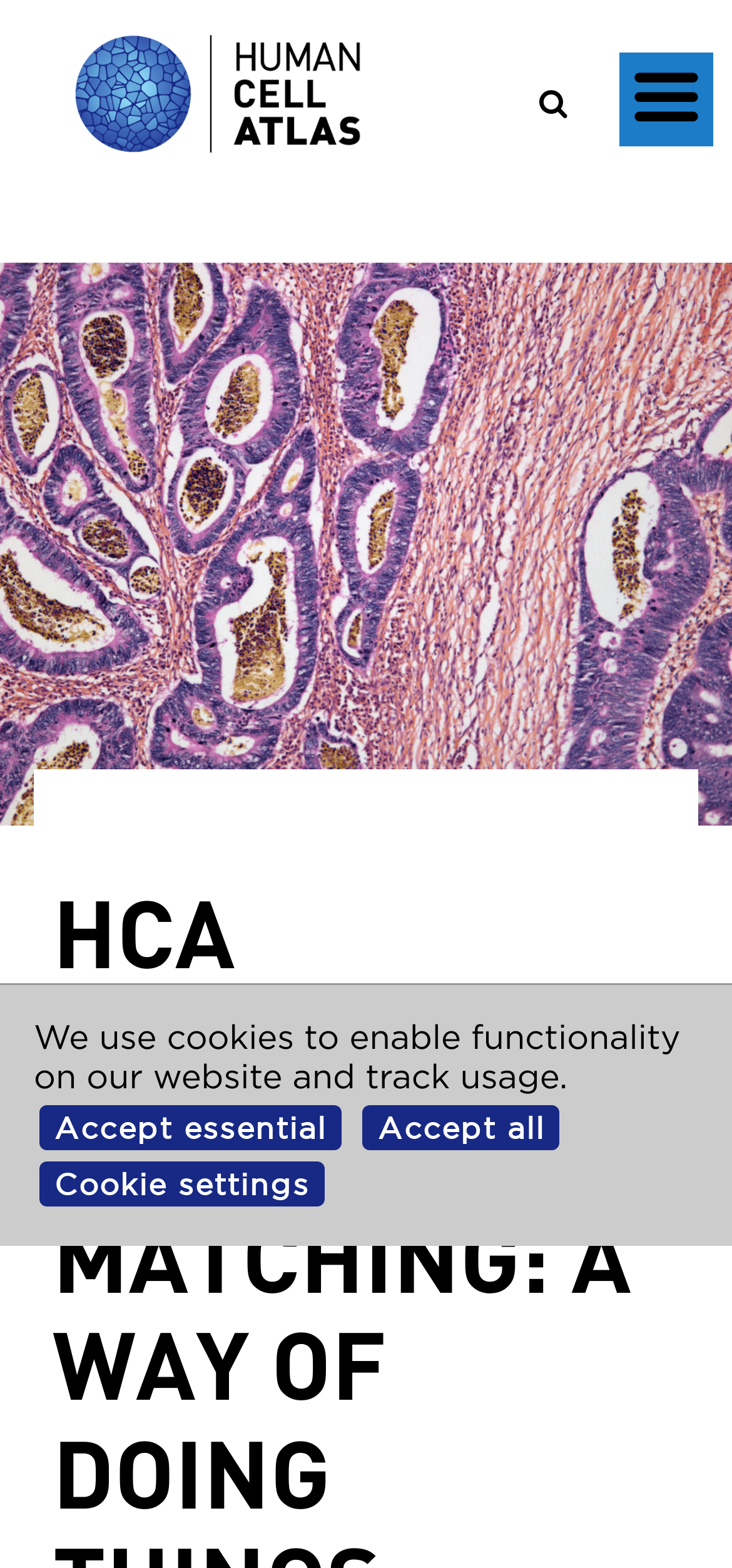Provide the bounding box coordinates of the HTML element described by the text: "Human Cell Atlas". The coordinates should be in the format [left, top, right, bottom] with values between 0 and 1.

[0.082, 0.102, 0.528, 0.124]